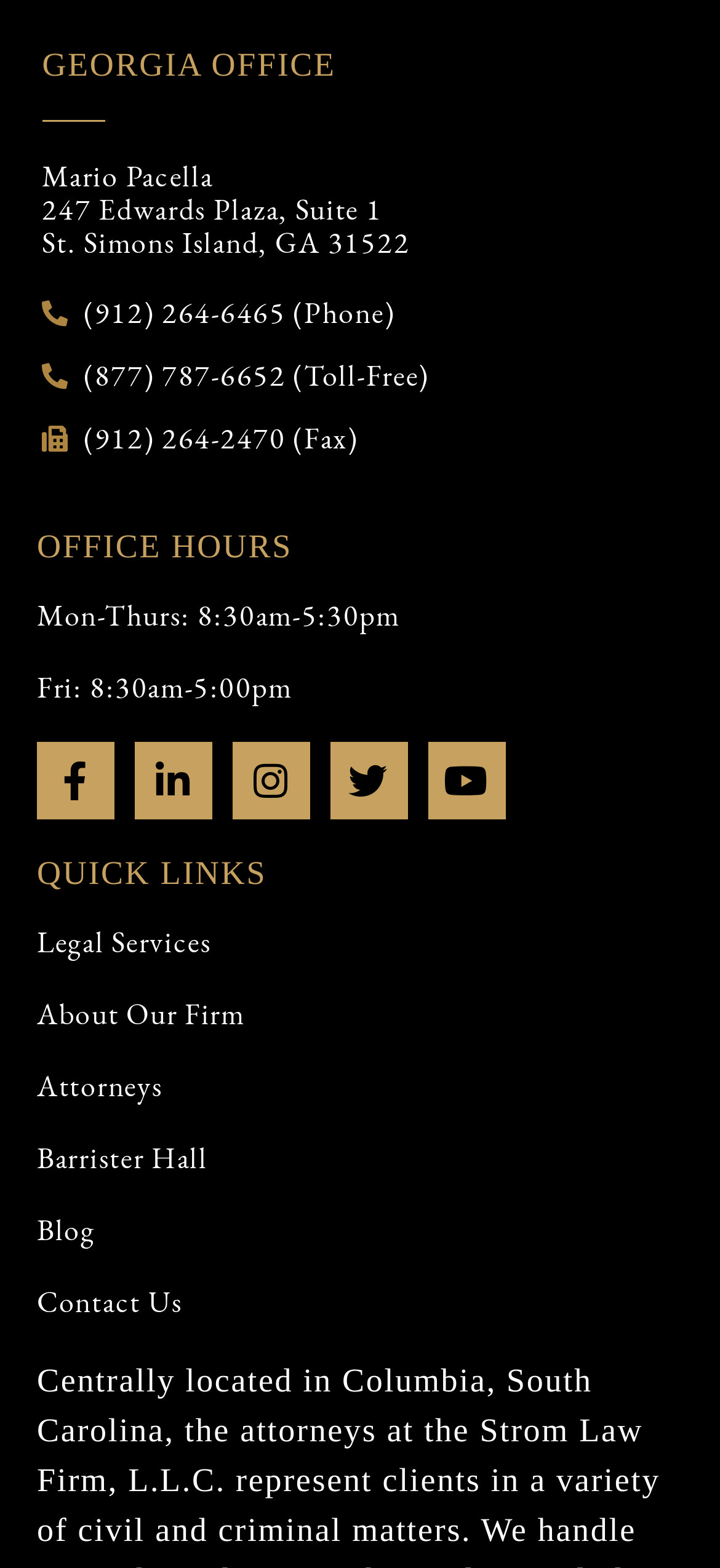What are the office hours on Friday?
Using the information from the image, answer the question thoroughly.

I found the office hours on Friday by looking at the StaticText element with the text 'Fri: 8:30am-5:00pm' which is located below the 'OFFICE HOURS' heading.